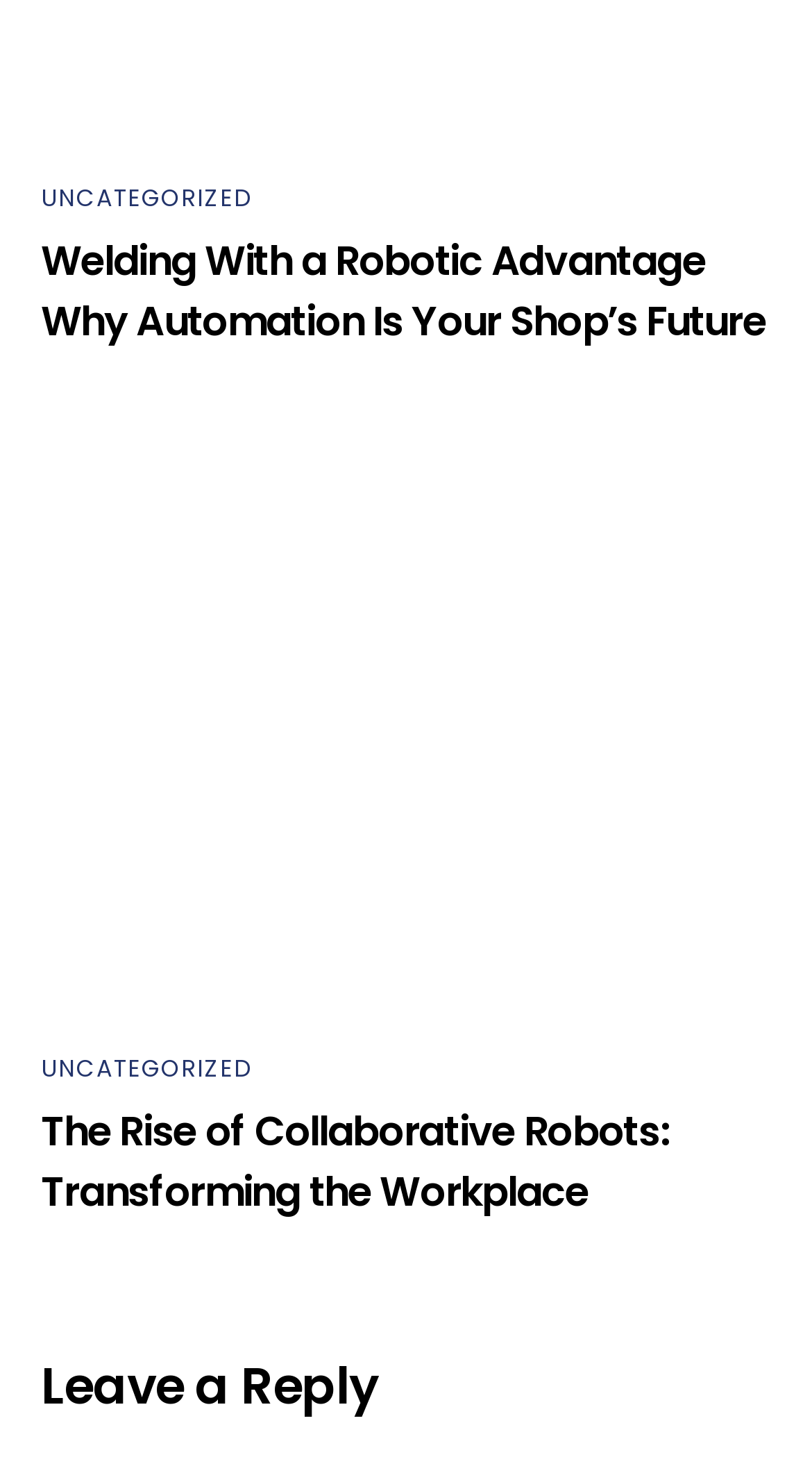What is the category of the articles on this webpage?
Based on the image, please offer an in-depth response to the question.

I found two link elements [188] and [192] with the text 'UNCATEGORIZED', which suggests that the articles on this webpage are categorized as uncategorized.